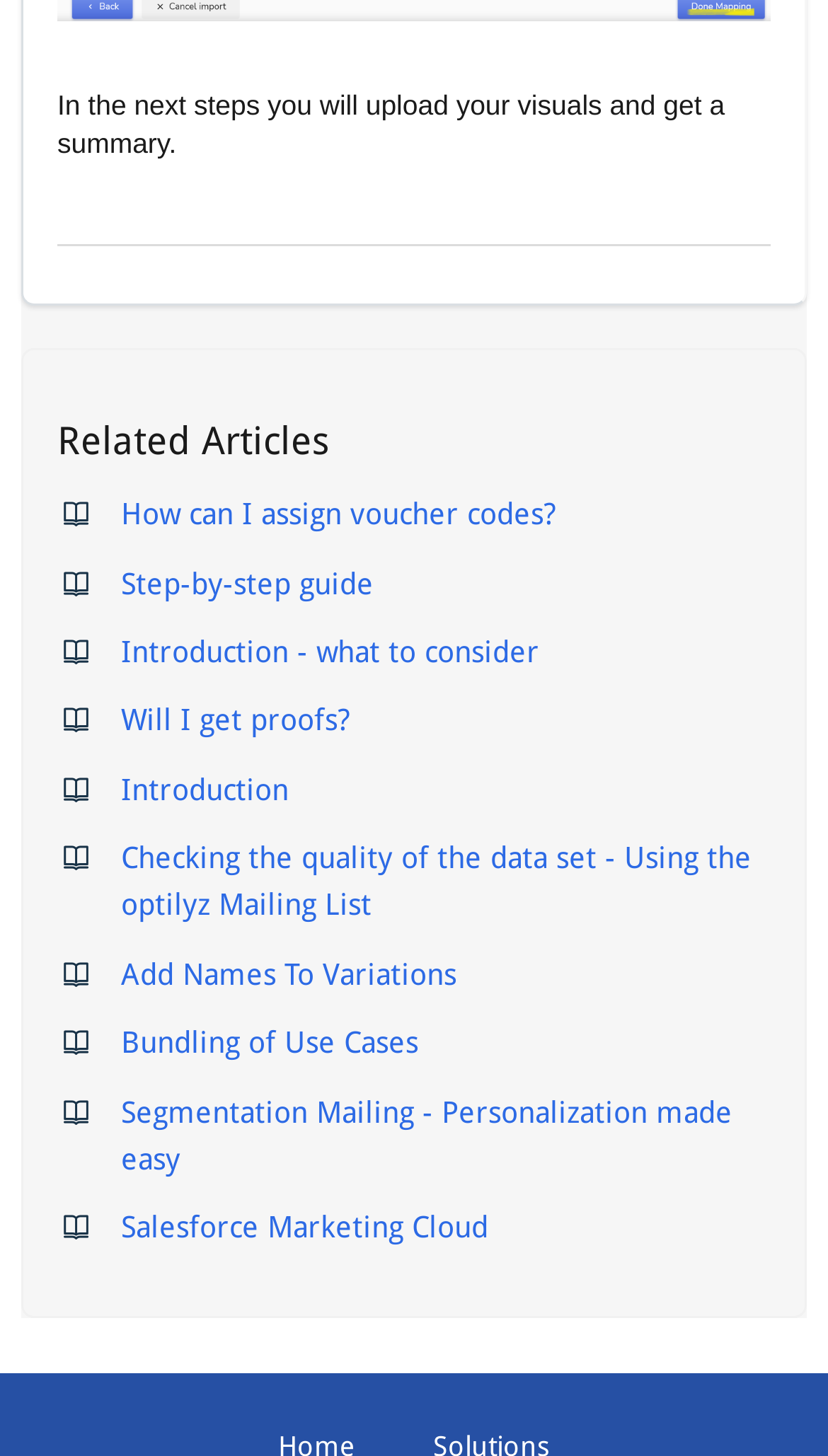Please predict the bounding box coordinates (top-left x, top-left y, bottom-right x, bottom-right y) for the UI element in the screenshot that fits the description: Step-by-step guide

[0.146, 0.389, 0.451, 0.412]